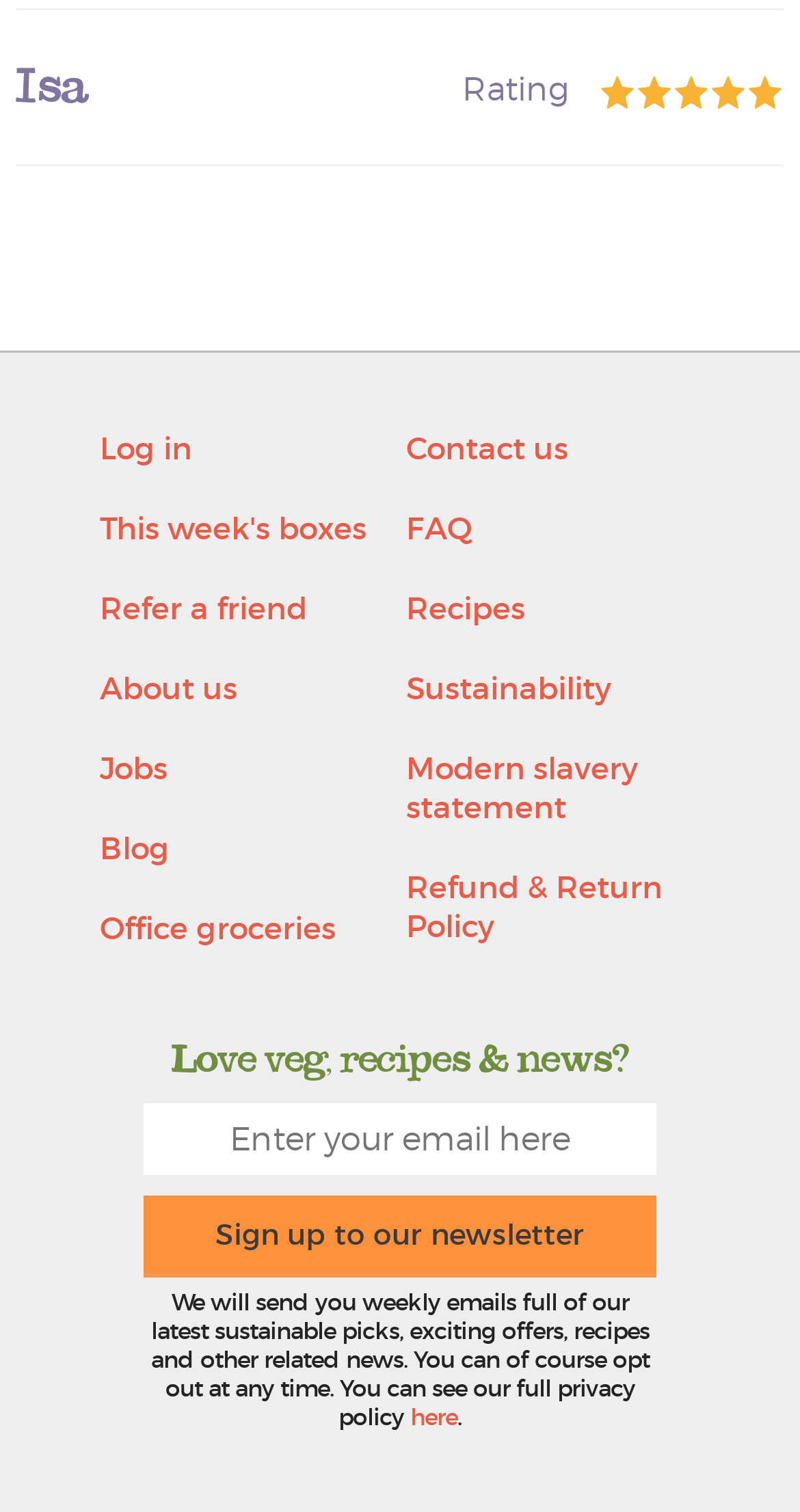Find the bounding box of the web element that fits this description: "Blog".

[0.125, 0.548, 0.212, 0.573]